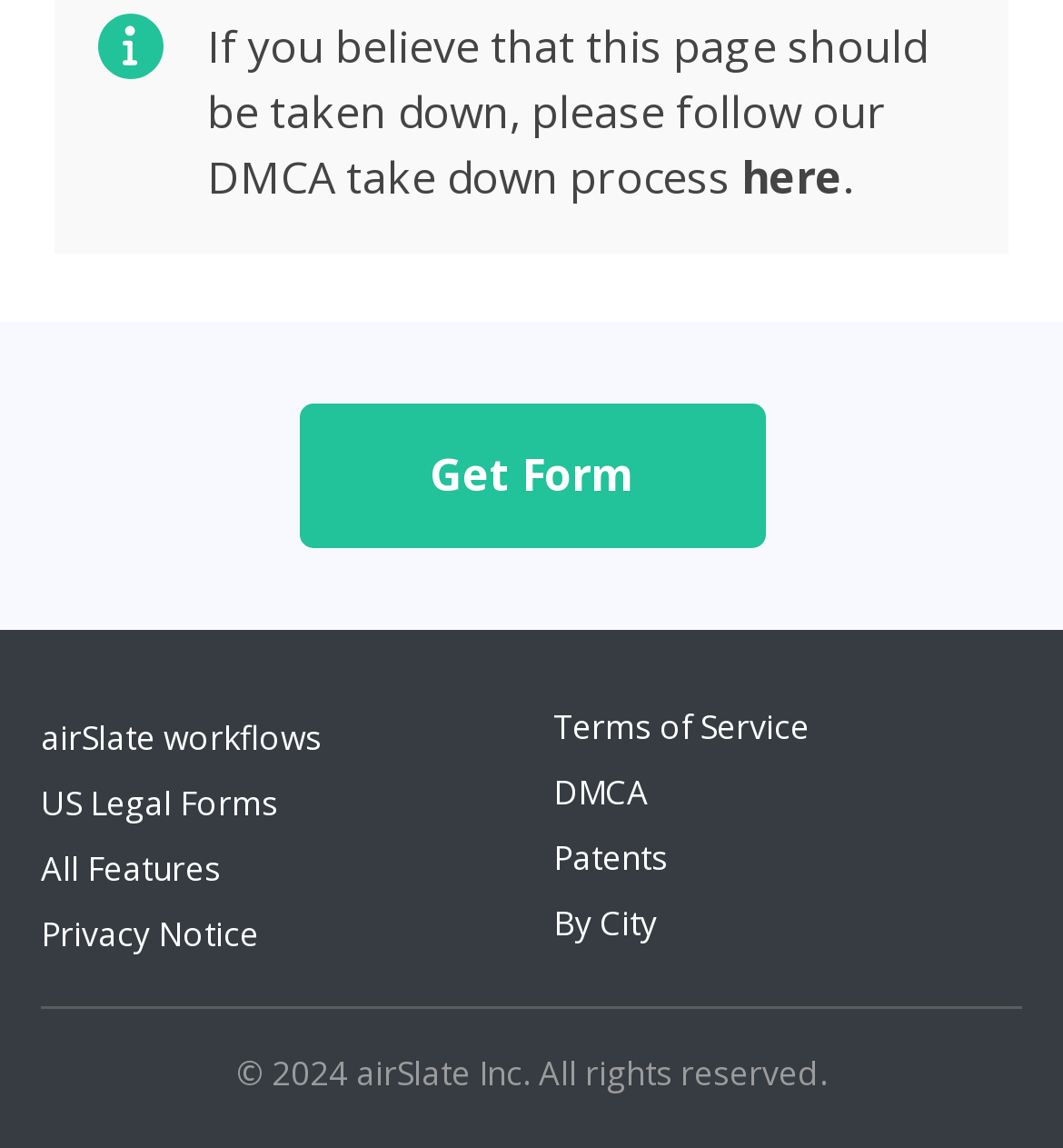Can you specify the bounding box coordinates for the region that should be clicked to fulfill this instruction: "Follow the DMCA take down process".

[0.697, 0.129, 0.792, 0.181]